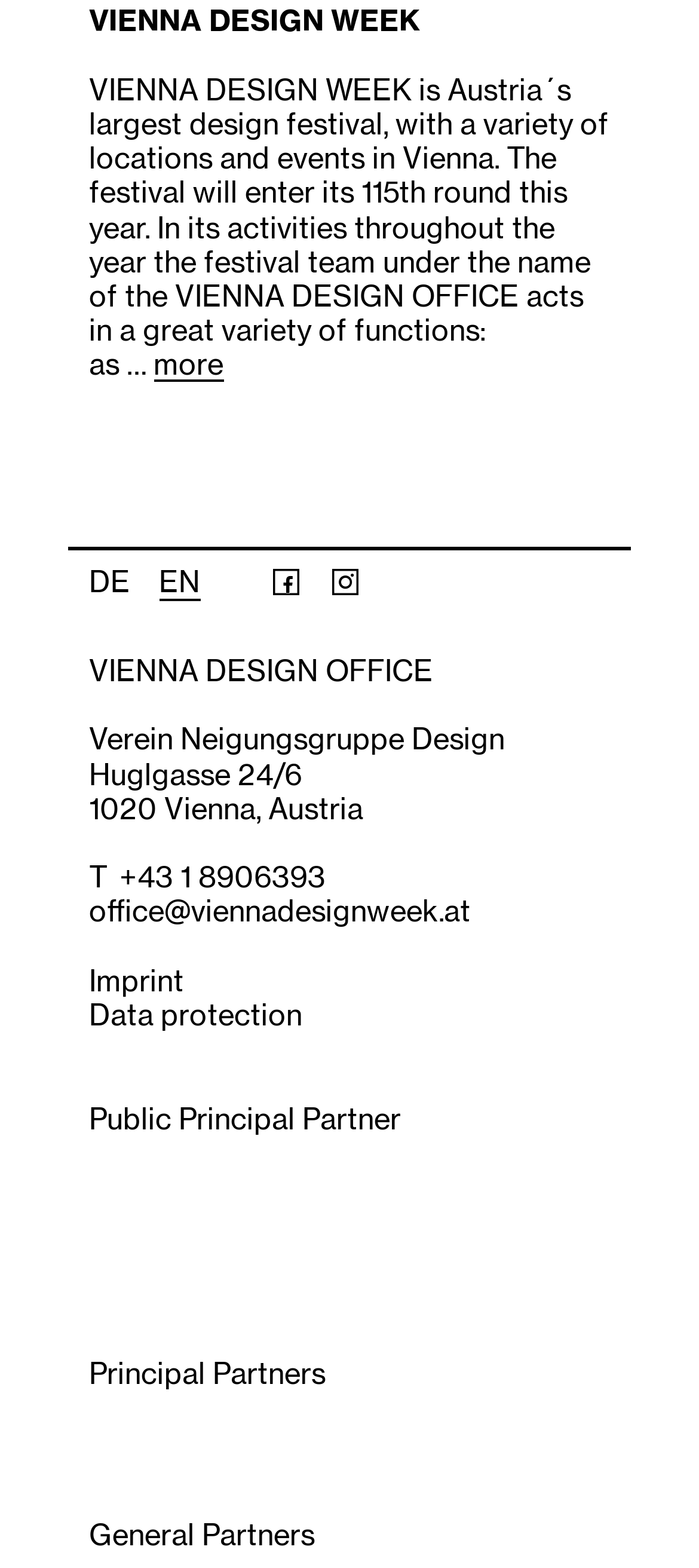Review the image closely and give a comprehensive answer to the question: What is the email address of Vienna Design Week?

I found the email address by looking at the static text 'E-Mail:' and the nearby link 'office@viennadesignweek.at', which seems to be the email address of Vienna Design Week.